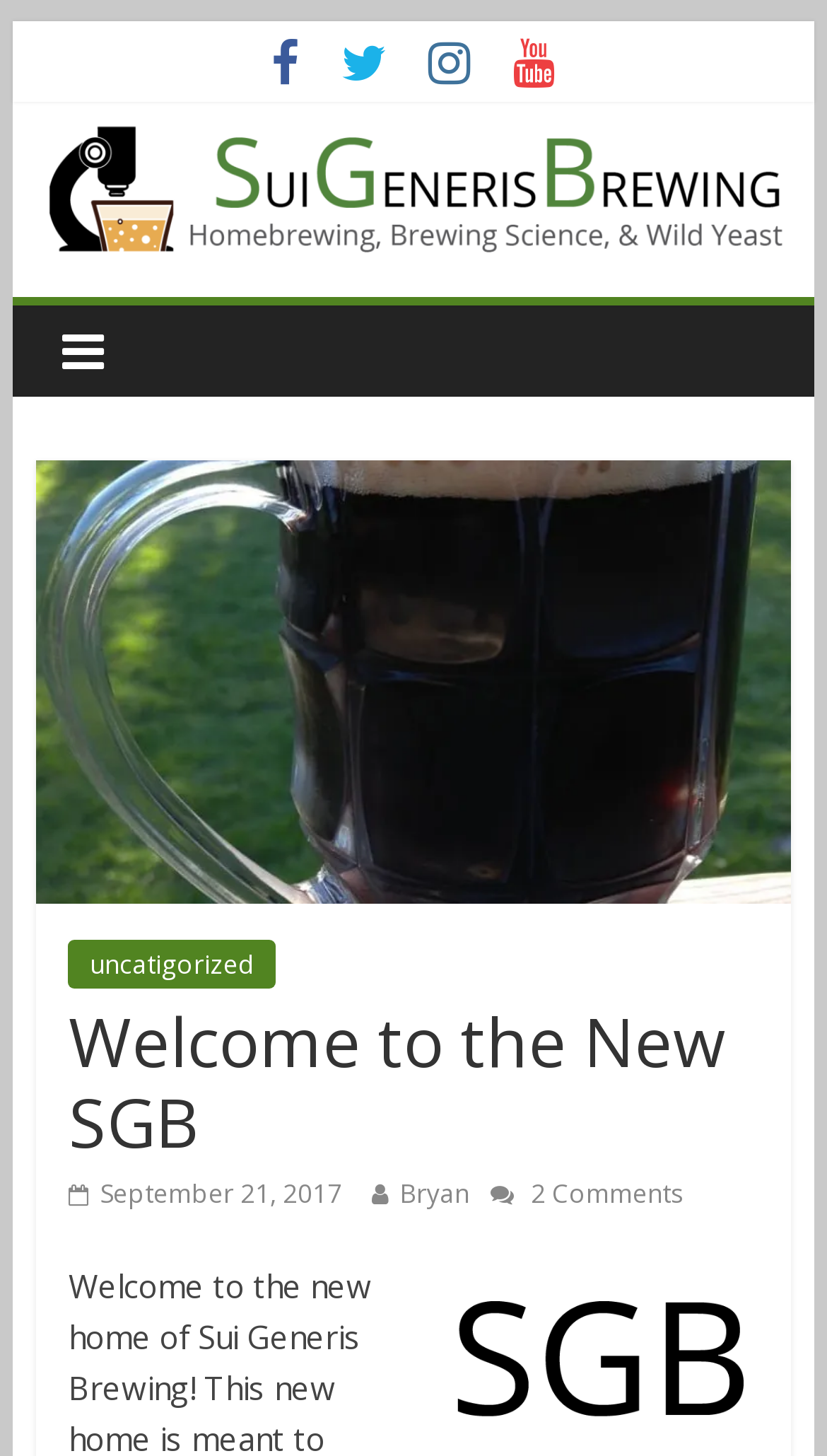Bounding box coordinates are specified in the format (top-left x, top-left y, bottom-right x, bottom-right y). All values are floating point numbers bounded between 0 and 1. Please provide the bounding box coordinate of the region this sentence describes: 2 Comments

[0.538, 0.811, 0.743, 0.831]